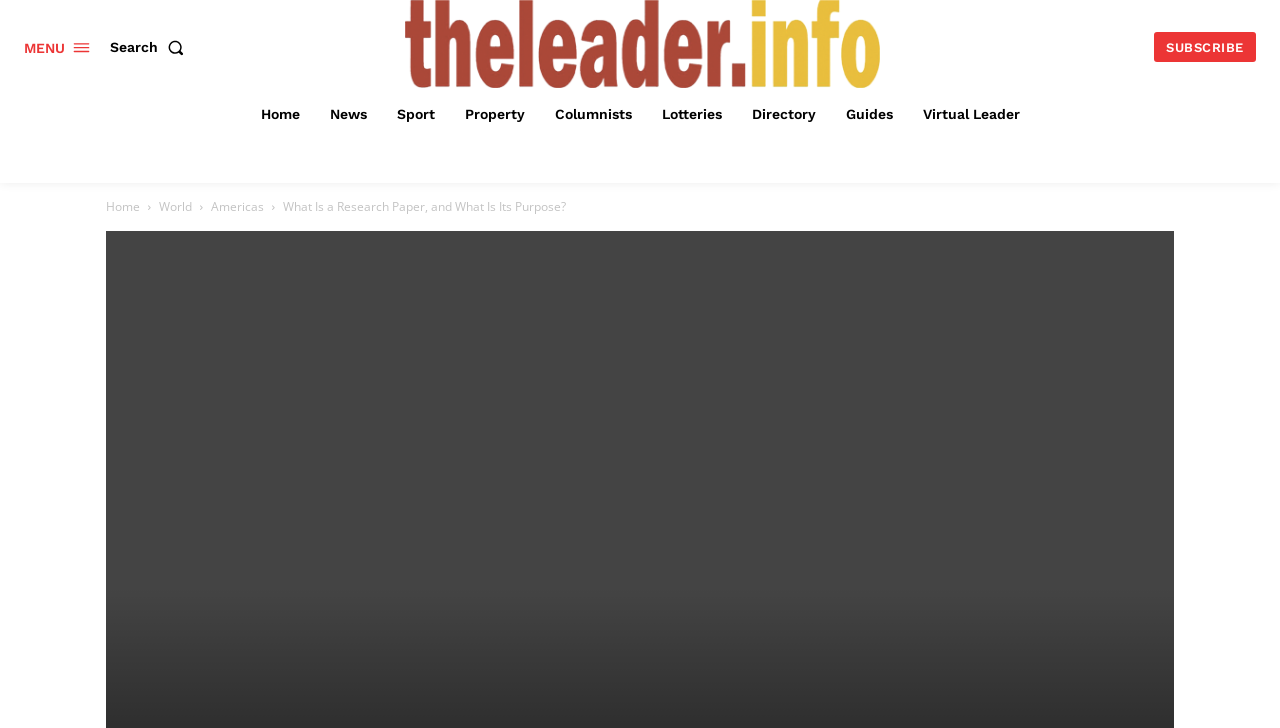Provide the bounding box coordinates of the area you need to click to execute the following instruction: "view resources".

None